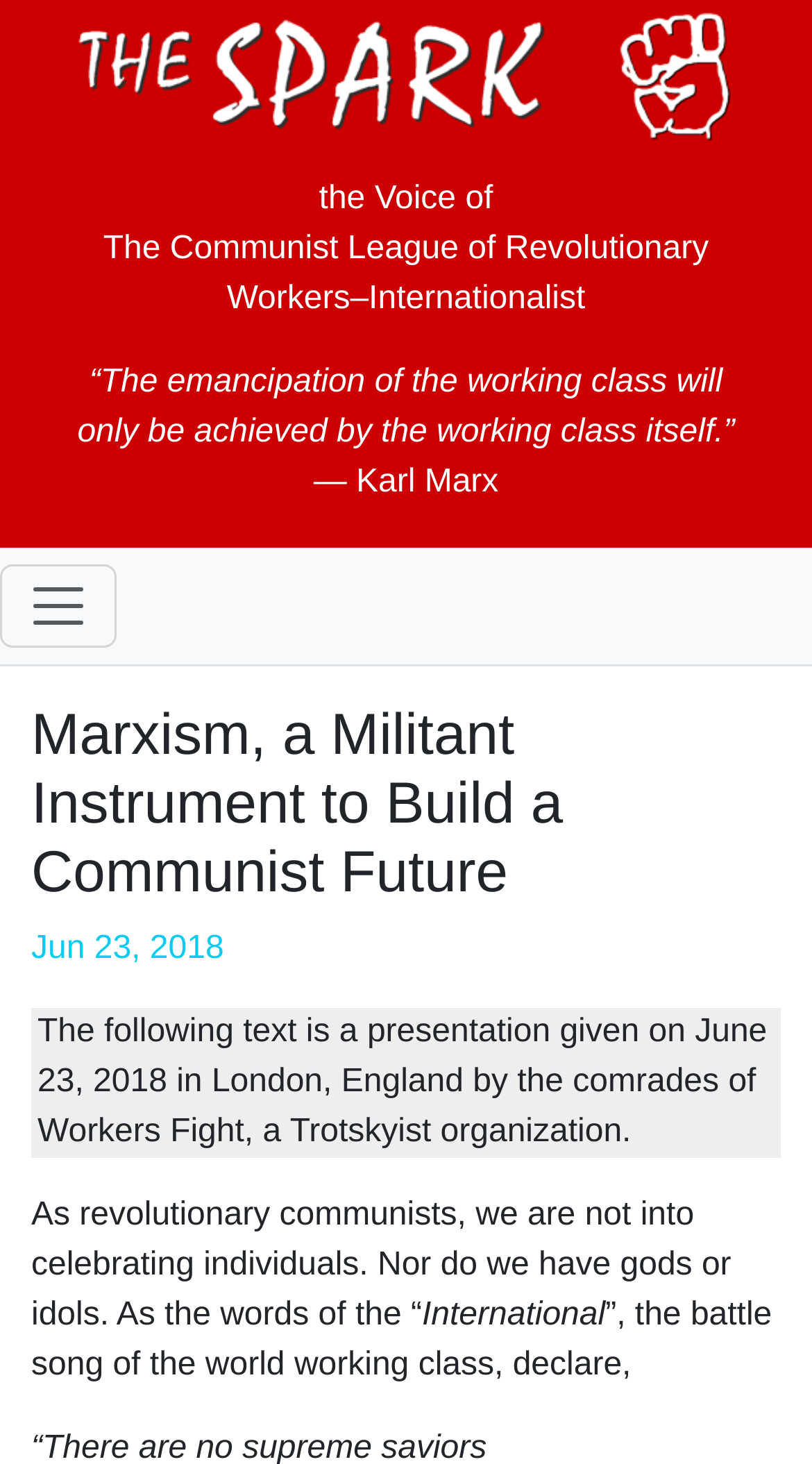Who is the author of the quote?
Based on the image, provide your answer in one word or phrase.

Karl Marx